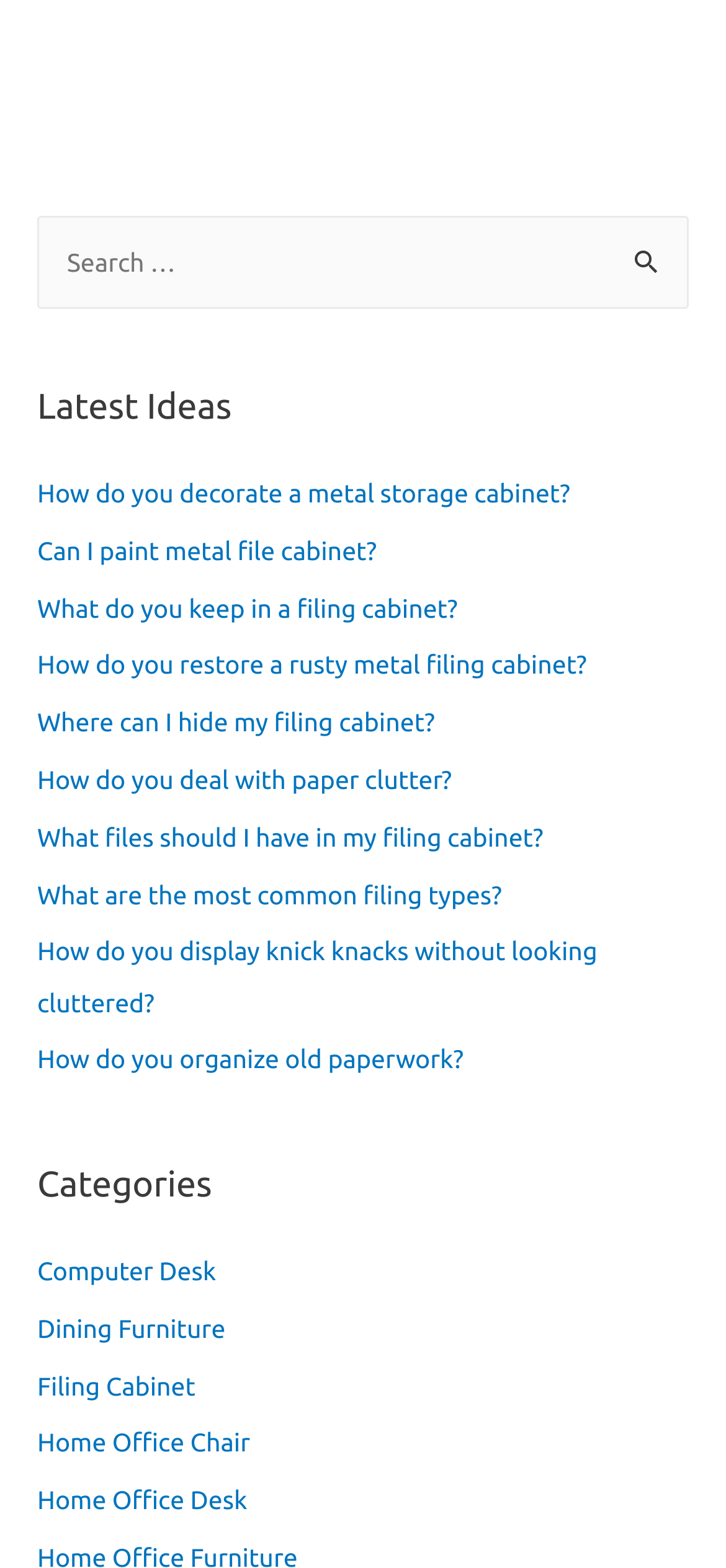What is the function of the button next to the search box?
Answer the question with a single word or phrase derived from the image.

Submit search